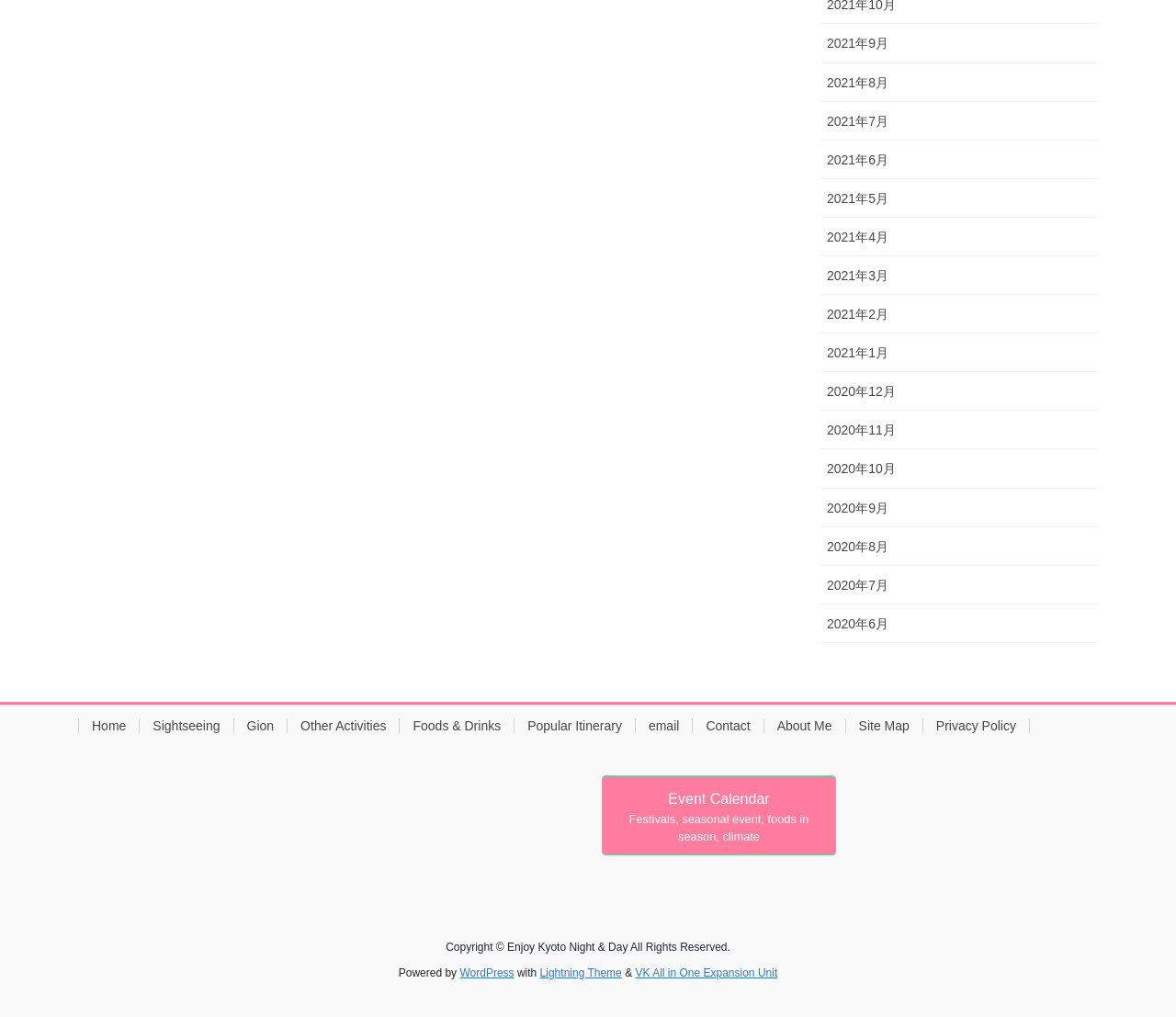How many months are listed on the webpage?
We need a detailed and meticulous answer to the question.

I counted the number of links with month and year information, starting from '2021年9月' to '2020年6月', and found 24 links in total.